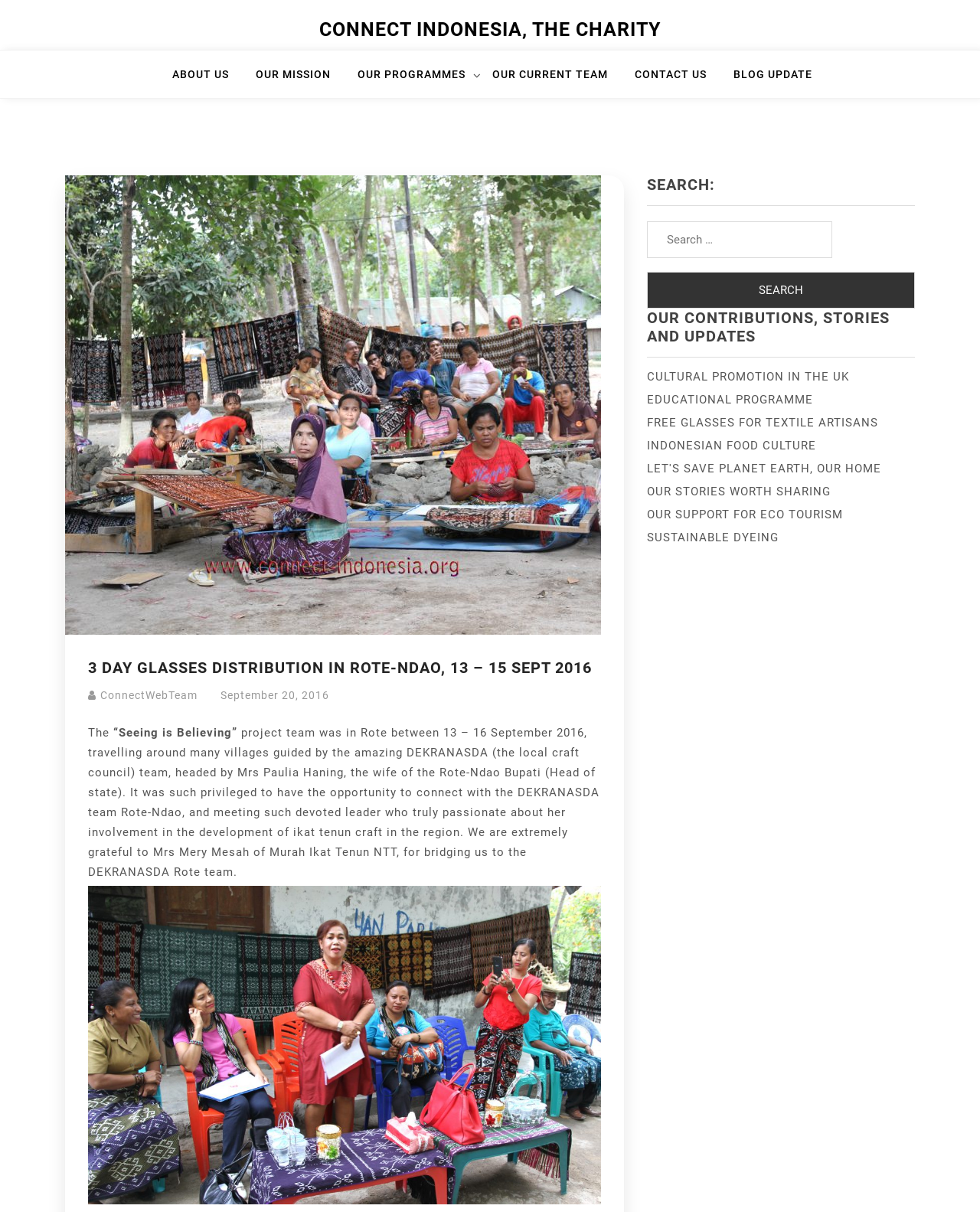Find the bounding box coordinates of the area to click in order to follow the instruction: "visit Connect Indonesia, the Charity".

[0.326, 0.015, 0.674, 0.033]